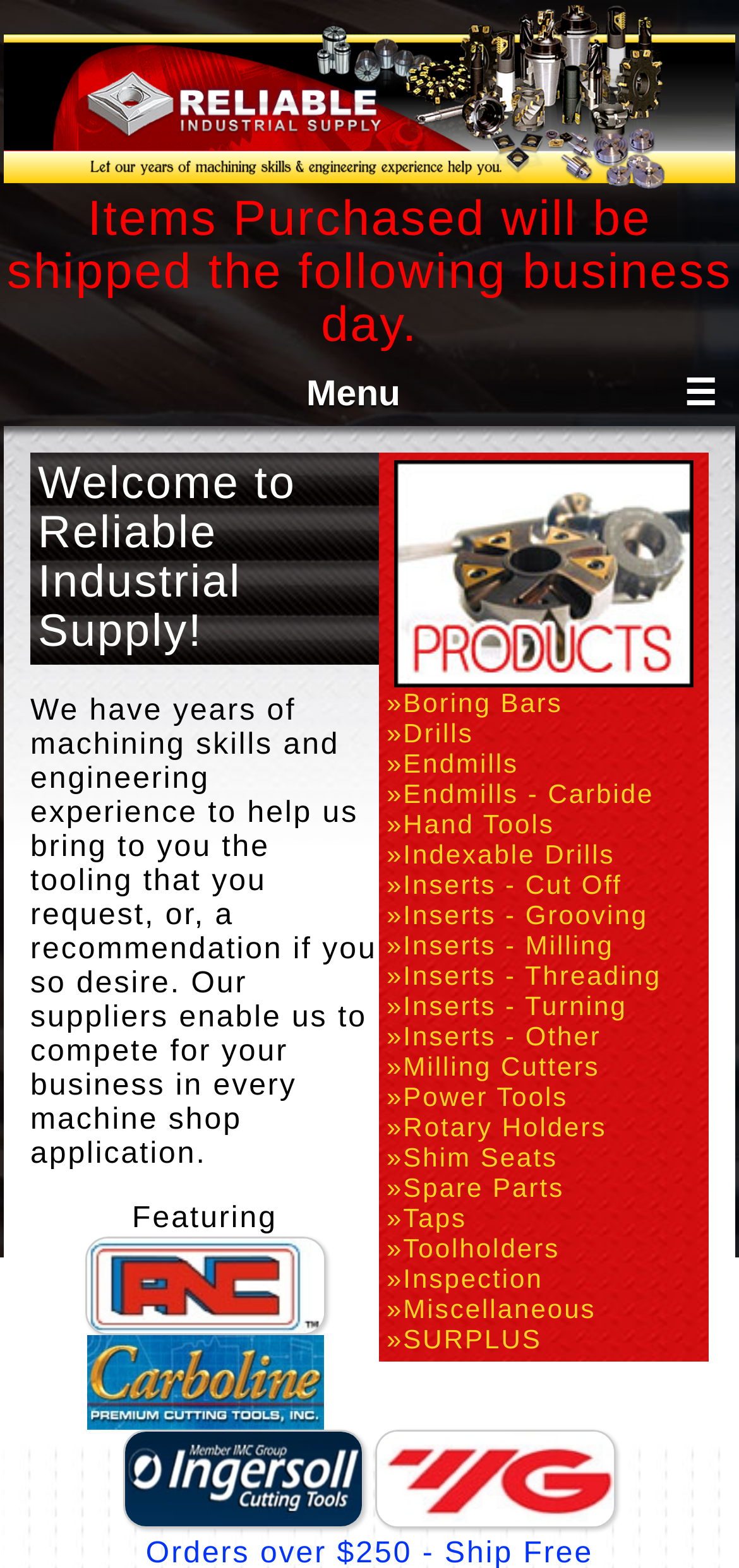Highlight the bounding box coordinates of the element that should be clicked to carry out the following instruction: "Click on Milling Cutters". The coordinates must be given as four float numbers ranging from 0 to 1, i.e., [left, top, right, bottom].

[0.523, 0.671, 0.811, 0.69]